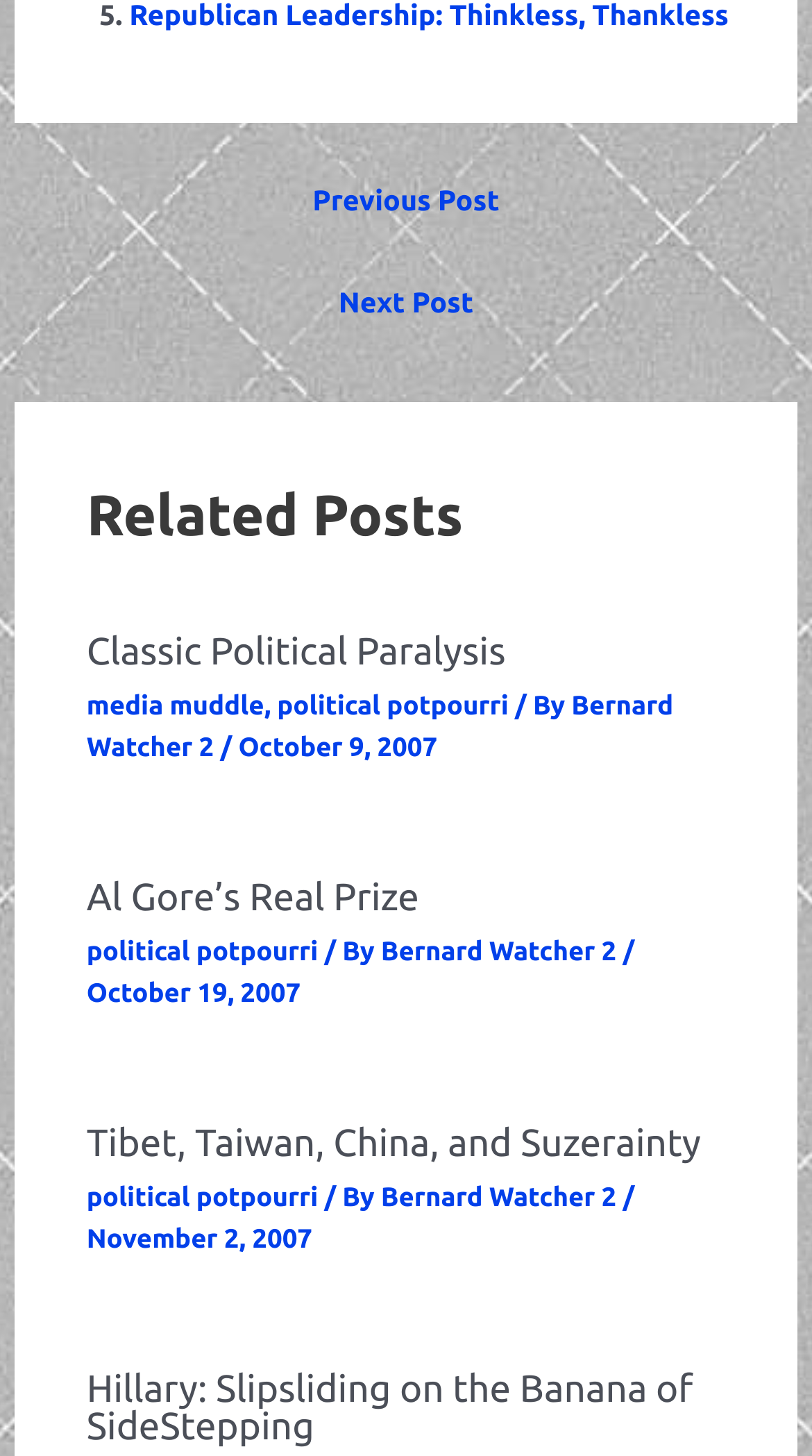How many related posts are there?
Answer the question with a thorough and detailed explanation.

I counted the number of article elements with a heading element inside, which are 'Classic Political Paralysis', 'Al Gore’s Real Prize', and 'Tibet, Taiwan, China, and Suzerainty'. There are three of them.